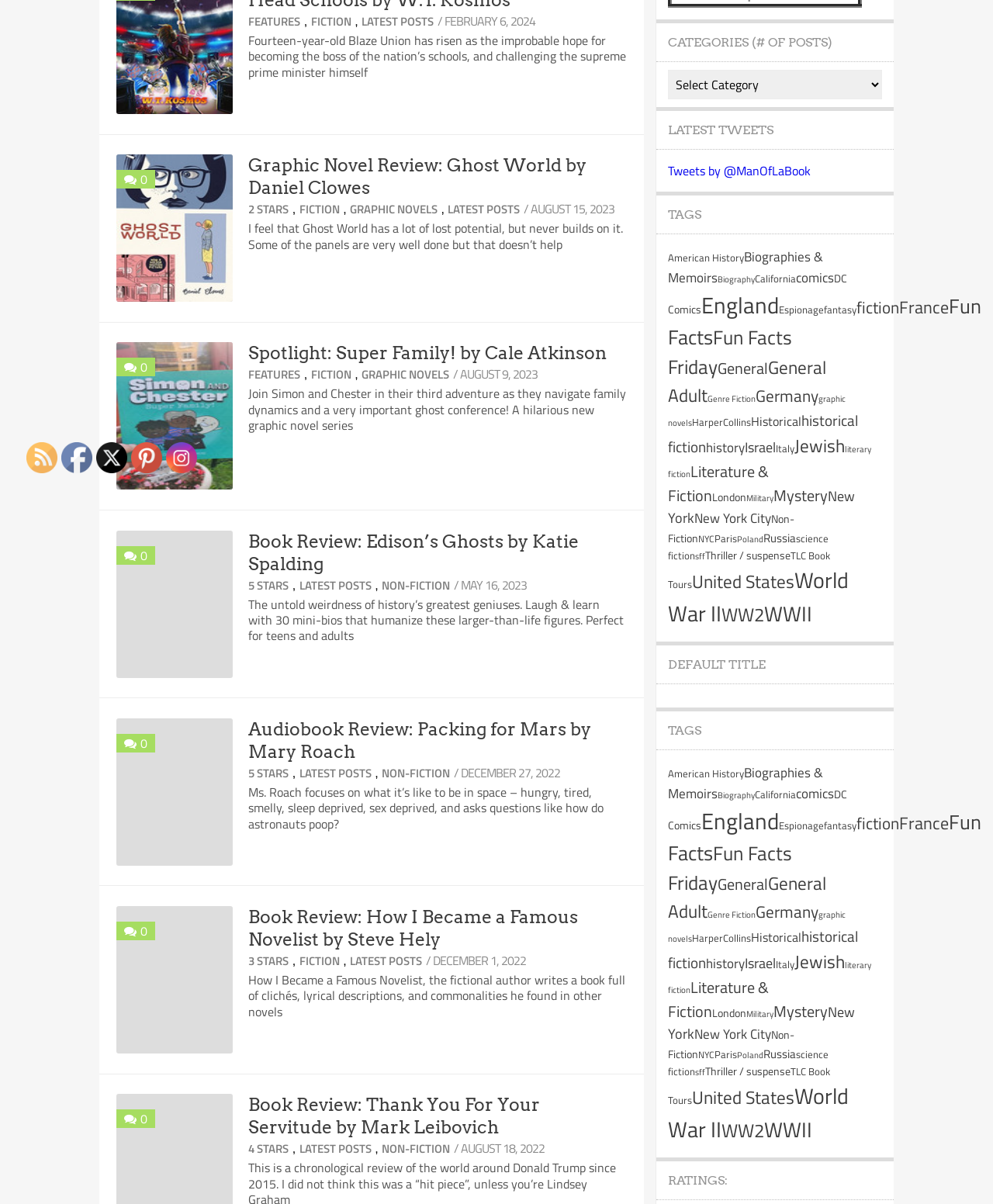Locate the bounding box of the UI element described by: "Russia" in the given webpage screenshot.

[0.769, 0.439, 0.801, 0.454]